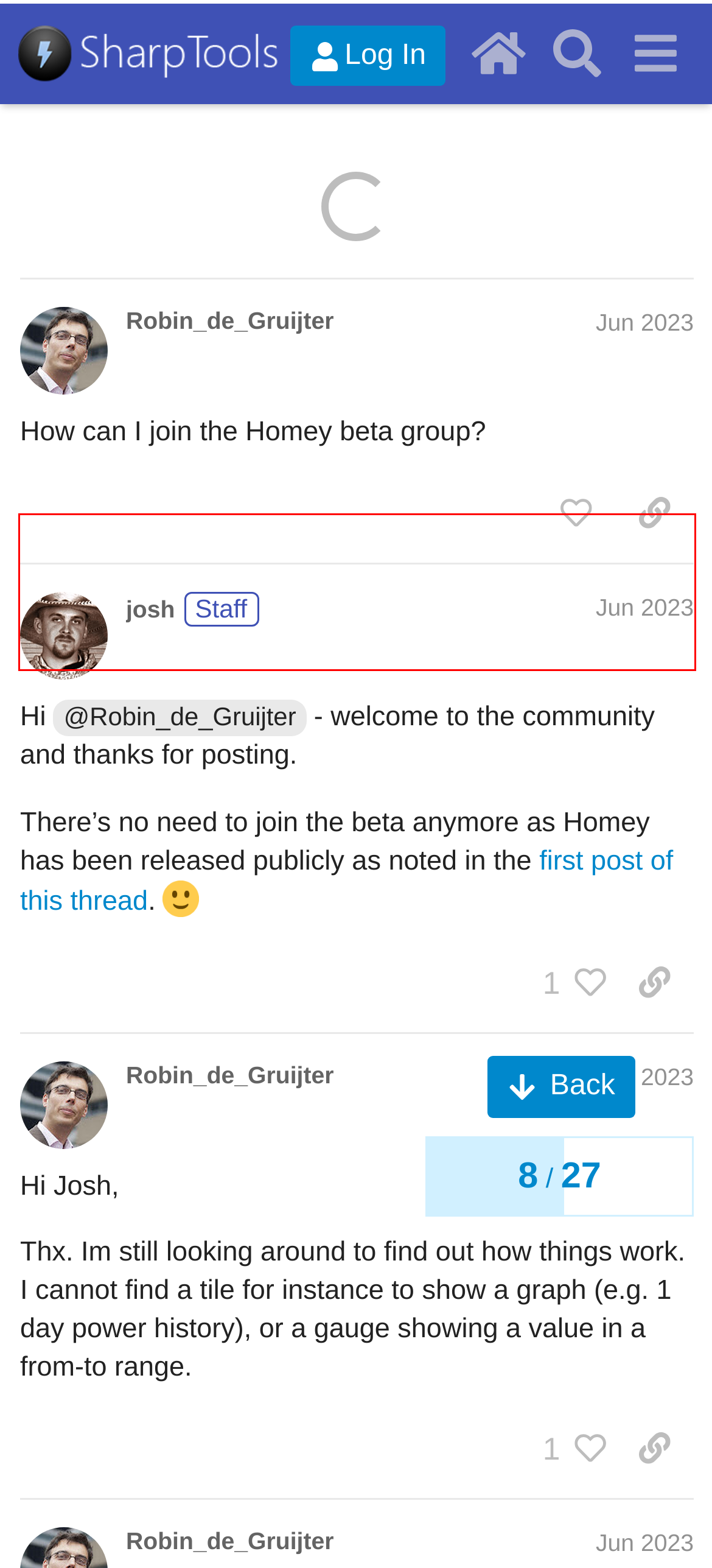You have a screenshot with a red rectangle around a UI element. Recognize and extract the text within this red bounding box using OCR.

We don’t natively support Gauges or Graphs at the moment, but there are feature requests available that you can vote on and it can also be accomplished in other ways.